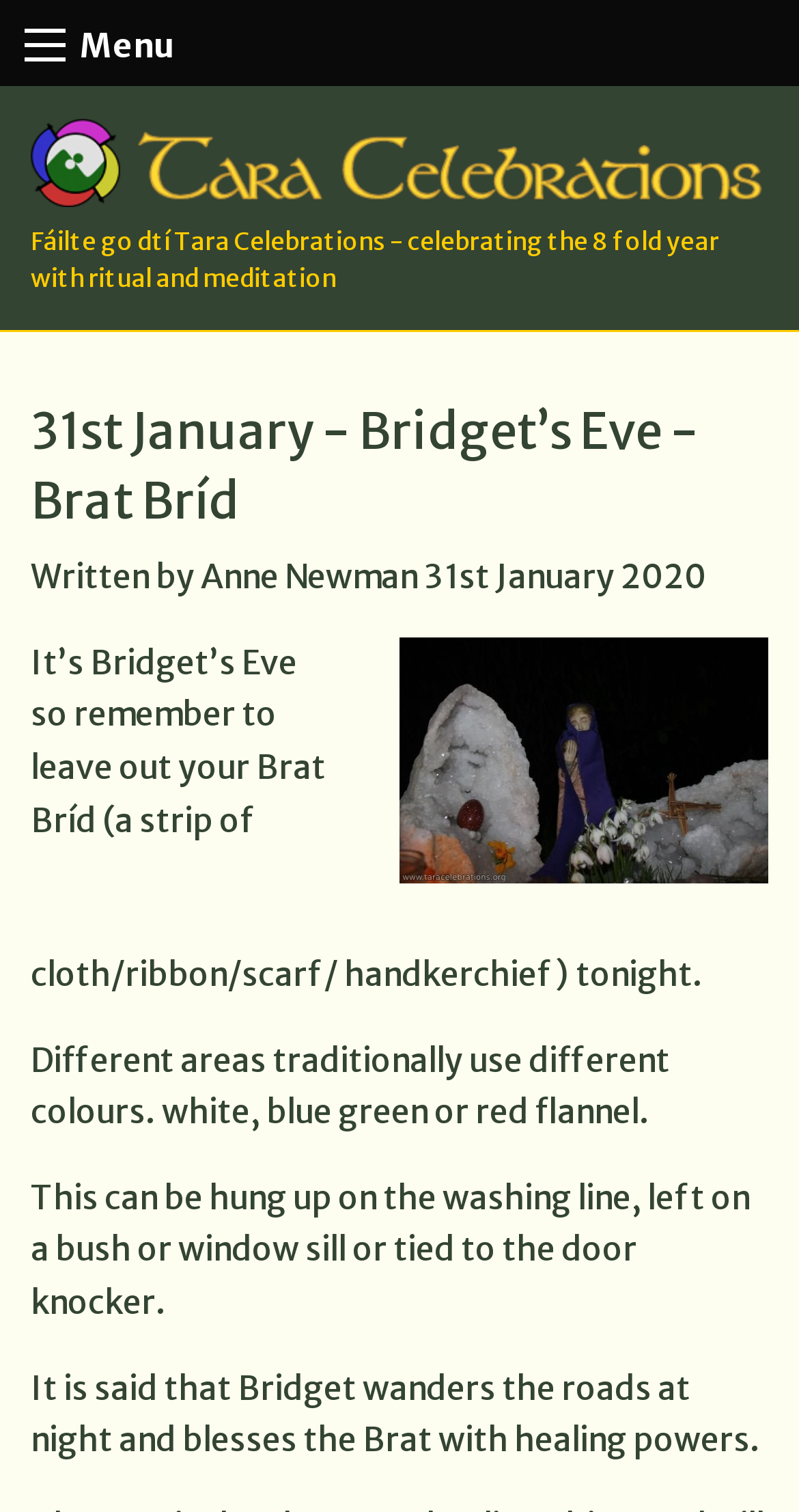Locate the UI element described by parent_node: Menu in the provided webpage screenshot. Return the bounding box coordinates in the format (top-left x, top-left y, bottom-right x, bottom-right y), ensuring all values are between 0 and 1.

[0.031, 0.018, 0.082, 0.04]